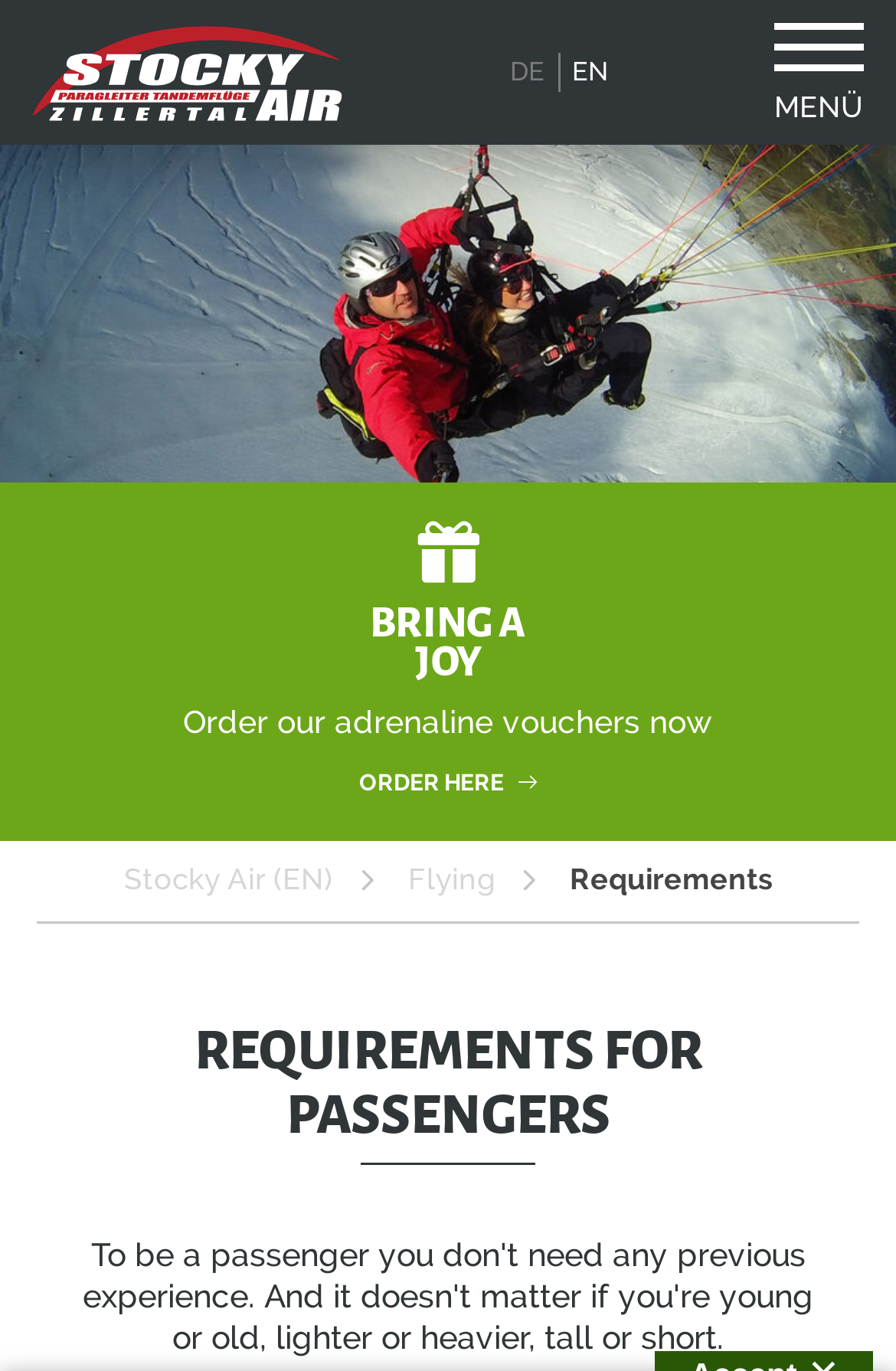What is the name of the airline?
Please provide a single word or phrase as your answer based on the image.

Stocky Air